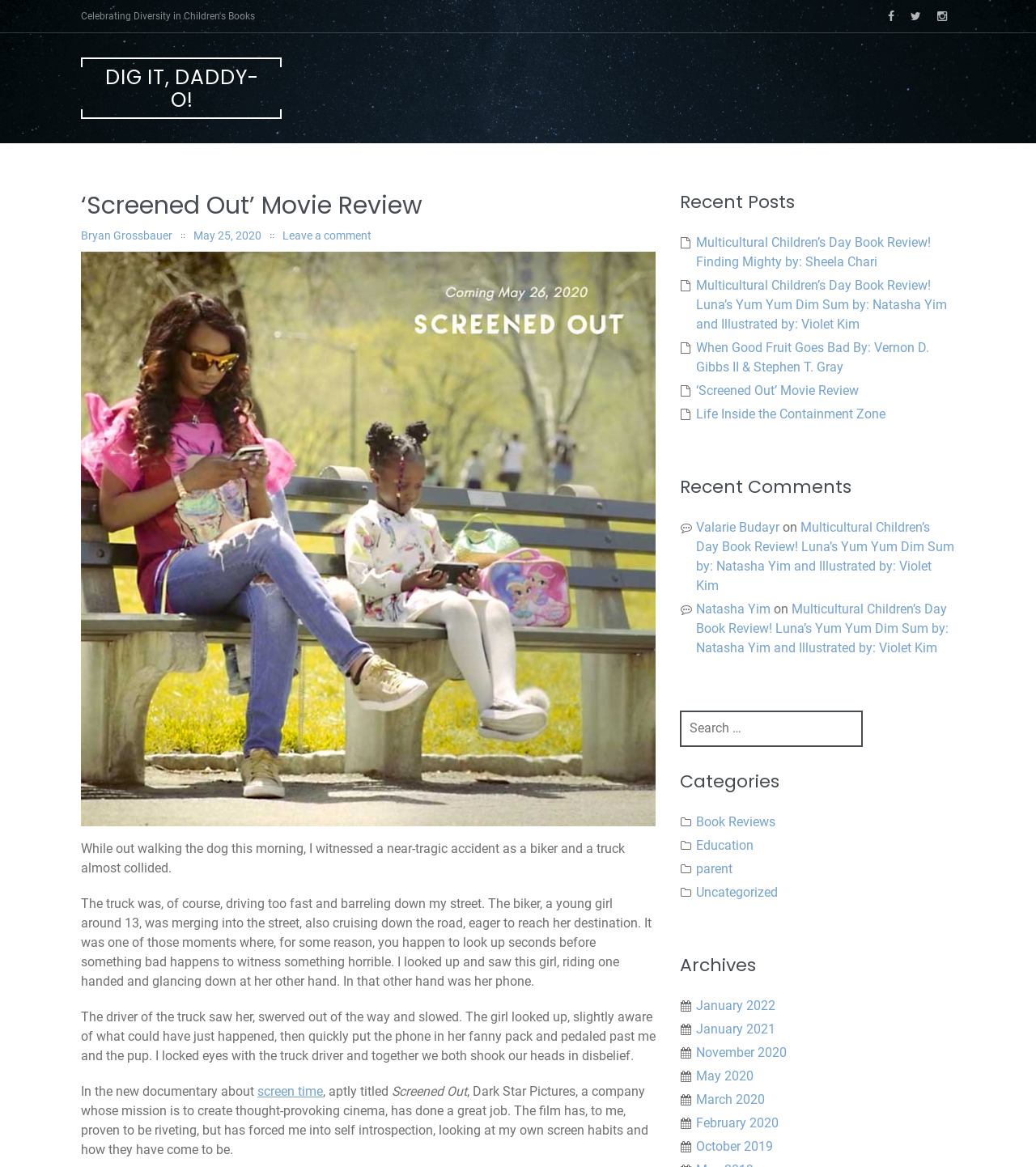How many archives are listed?
Please provide a comprehensive answer based on the information in the image.

The number of archives can be found by counting the link elements under the heading element with the text 'Archives'. There are 7 link elements, each representing a month or year of archives.